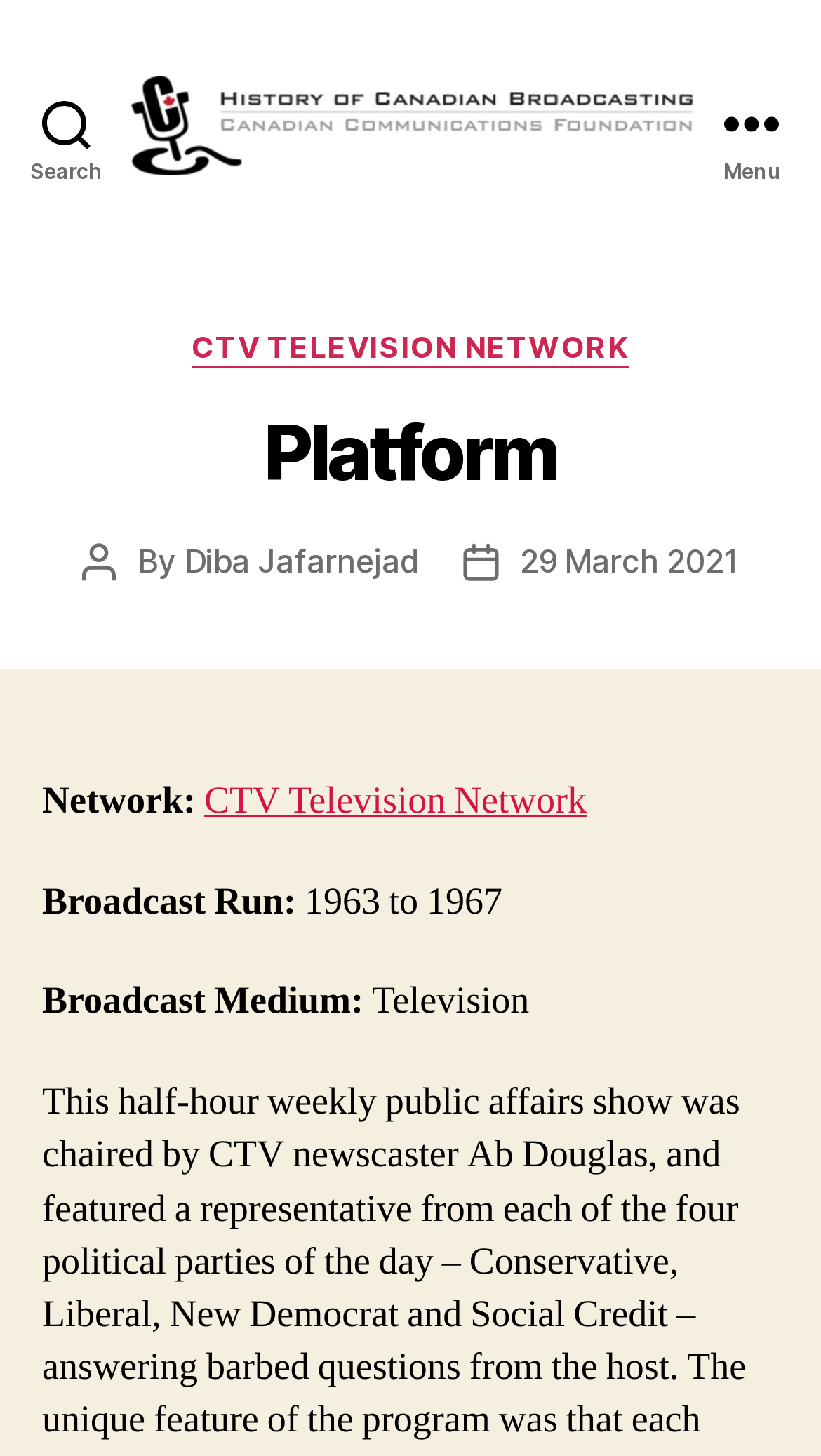Answer the question using only a single word or phrase: 
When was the post published?

29 March 2021